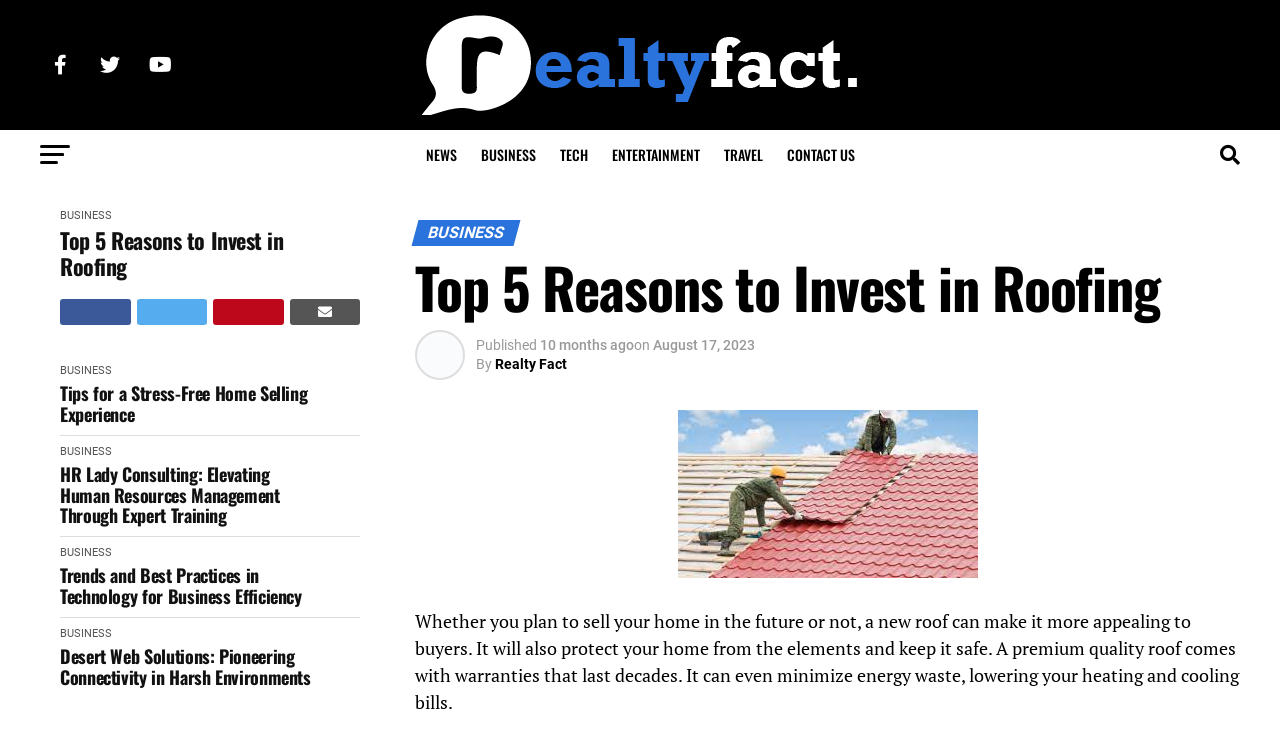How long ago was the article 'Top 5 Reasons to Invest in Roofing' published?
Give a single word or phrase answer based on the content of the image.

10 months ago